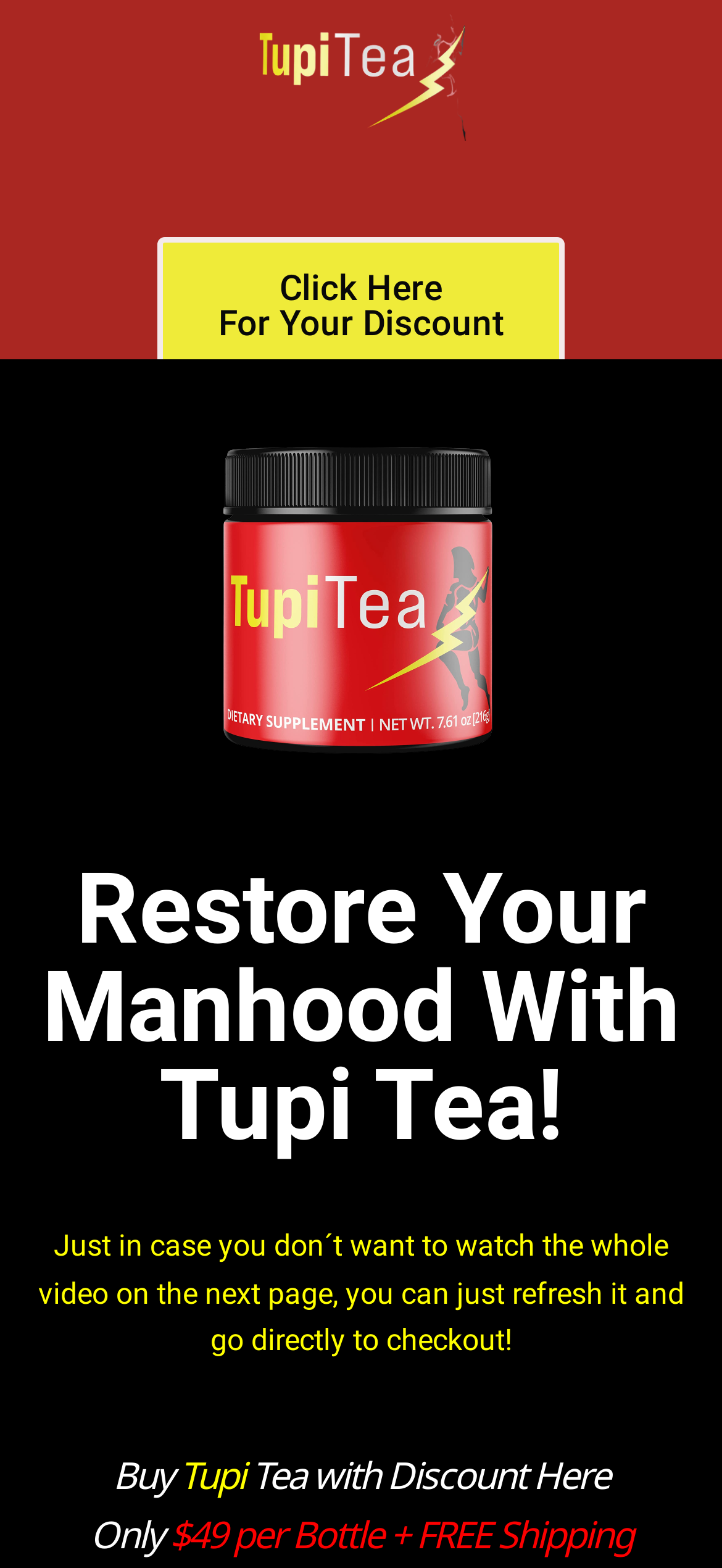What is the call-to-action?
Answer the question with as much detail as you can, using the image as a reference.

The webpage has a text 'Buy' at the bottom of the page, which is a clear call-to-action for the user to purchase the product Tupi Tea. This is reinforced by the presence of the price and discount offer on the same page.